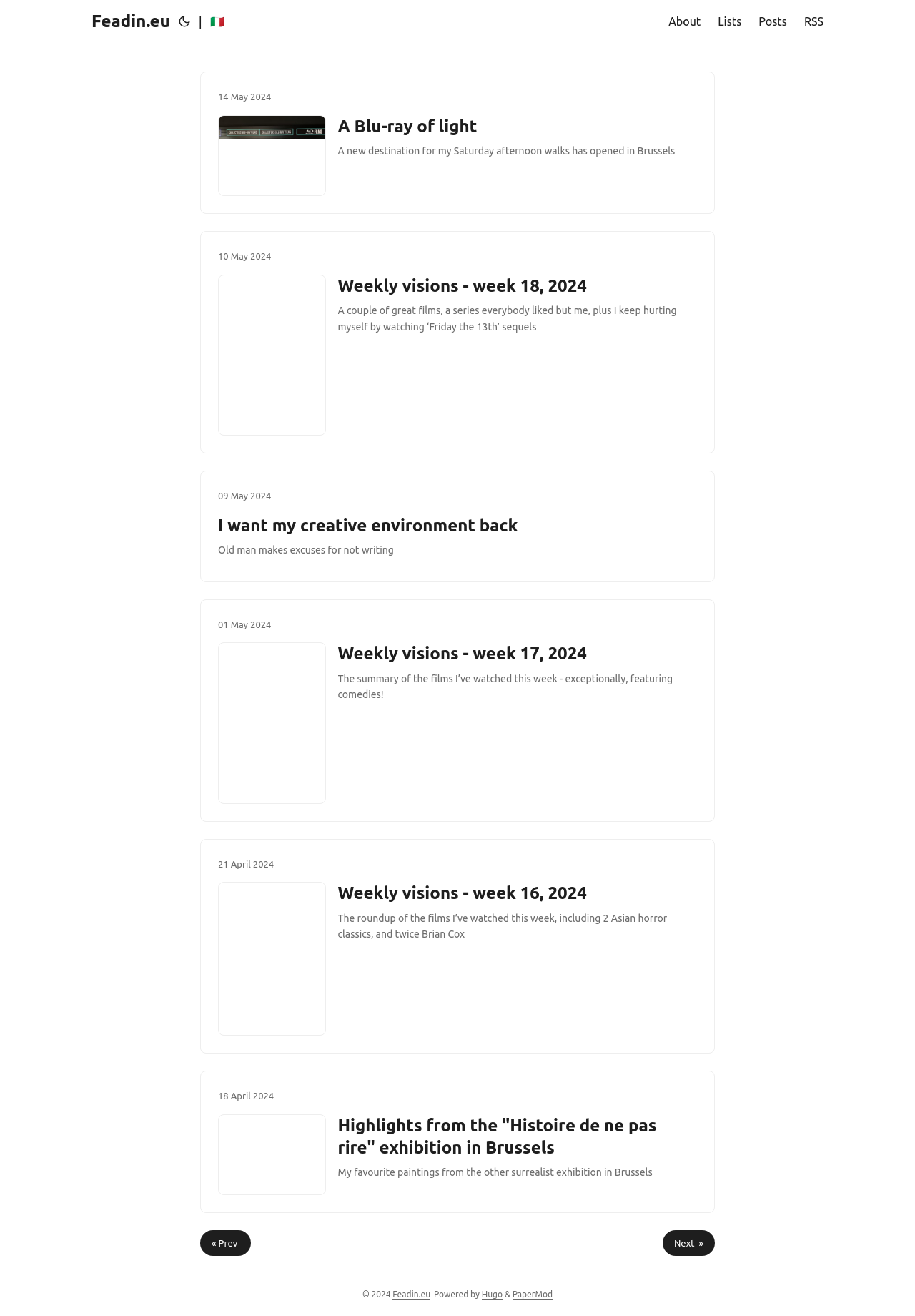Determine the bounding box coordinates of the area to click in order to meet this instruction: "Go to the next page".

[0.724, 0.935, 0.781, 0.955]